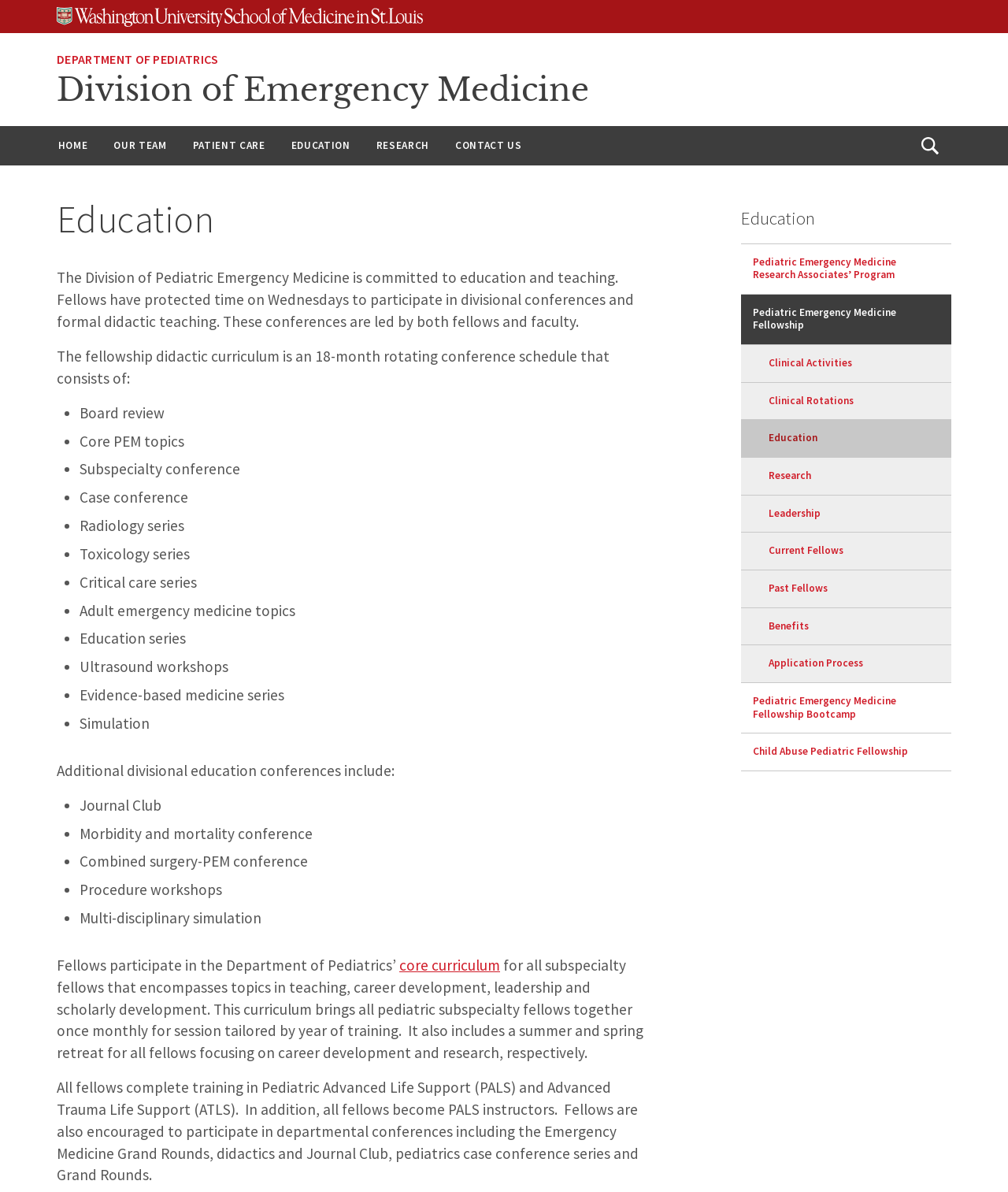What is the name of the conference where fellows participate with other subspecialty fellows?
Based on the visual information, provide a detailed and comprehensive answer.

I found the answer by reading the StaticText 'Fellows participate in the Department of Pediatrics’ core curriculum' with bounding box coordinates [0.056, 0.802, 0.396, 0.817]. This text describes the conference where fellows participate with other subspecialty fellows.